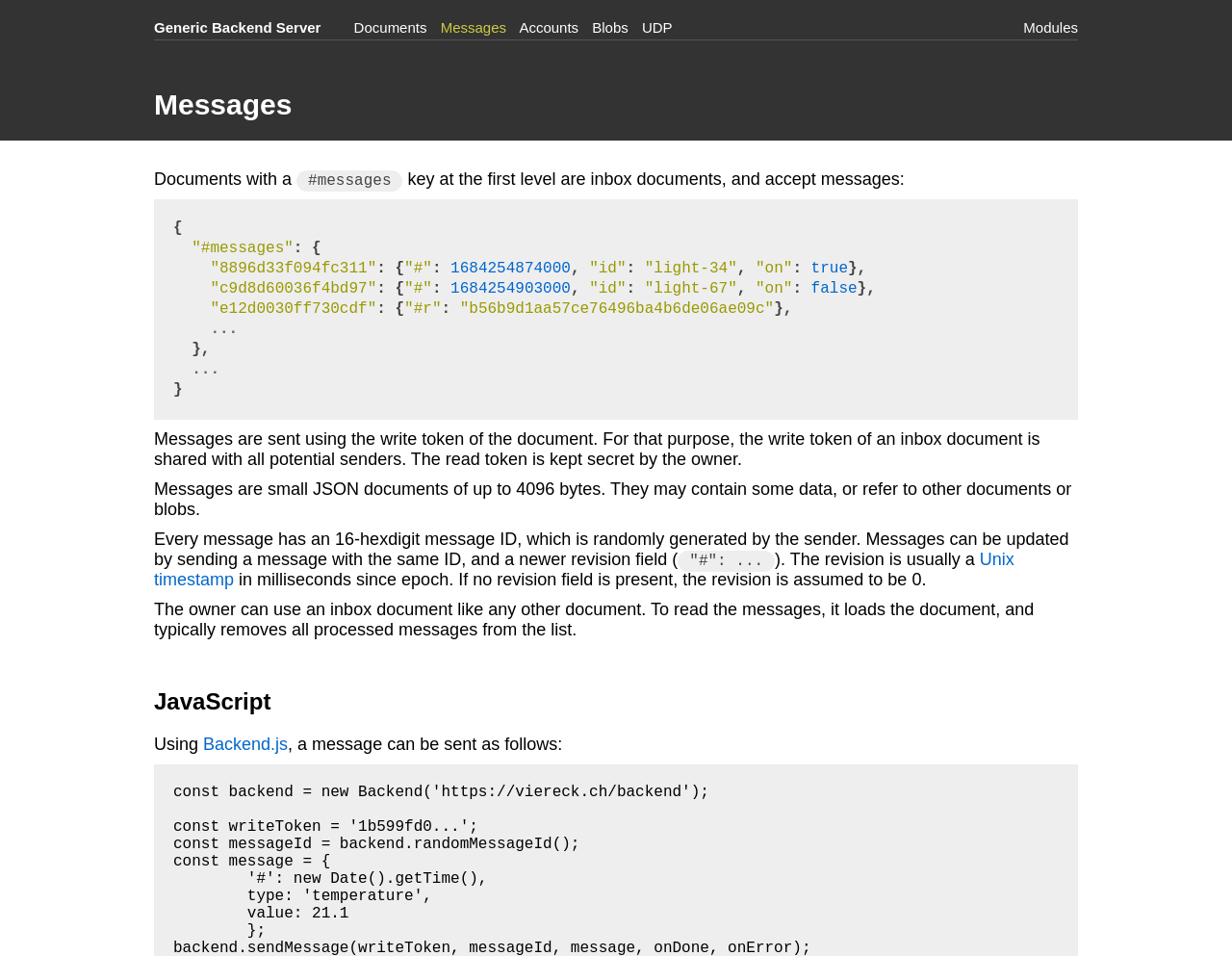Identify the bounding box coordinates of the region I need to click to complete this instruction: "Click on the 'Generic Backend Server' link".

[0.125, 0.02, 0.268, 0.037]